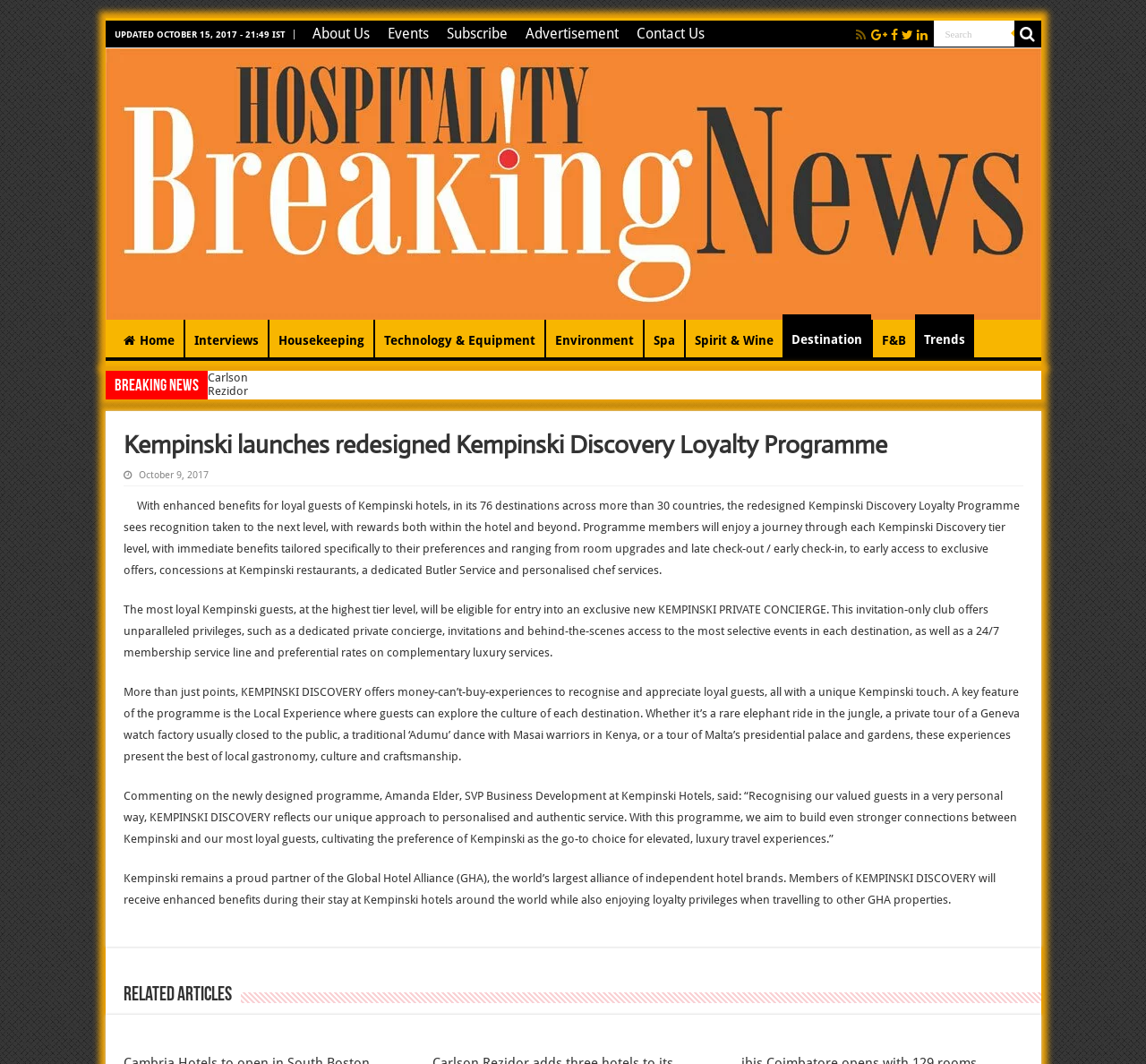Bounding box coordinates must be specified in the format (top-left x, top-left y, bottom-right x, bottom-right y). All values should be floating point numbers between 0 and 1. What are the bounding box coordinates of the UI element described as: input value="Search" name="s" title="Search" value="Search"

[0.814, 0.019, 0.885, 0.044]